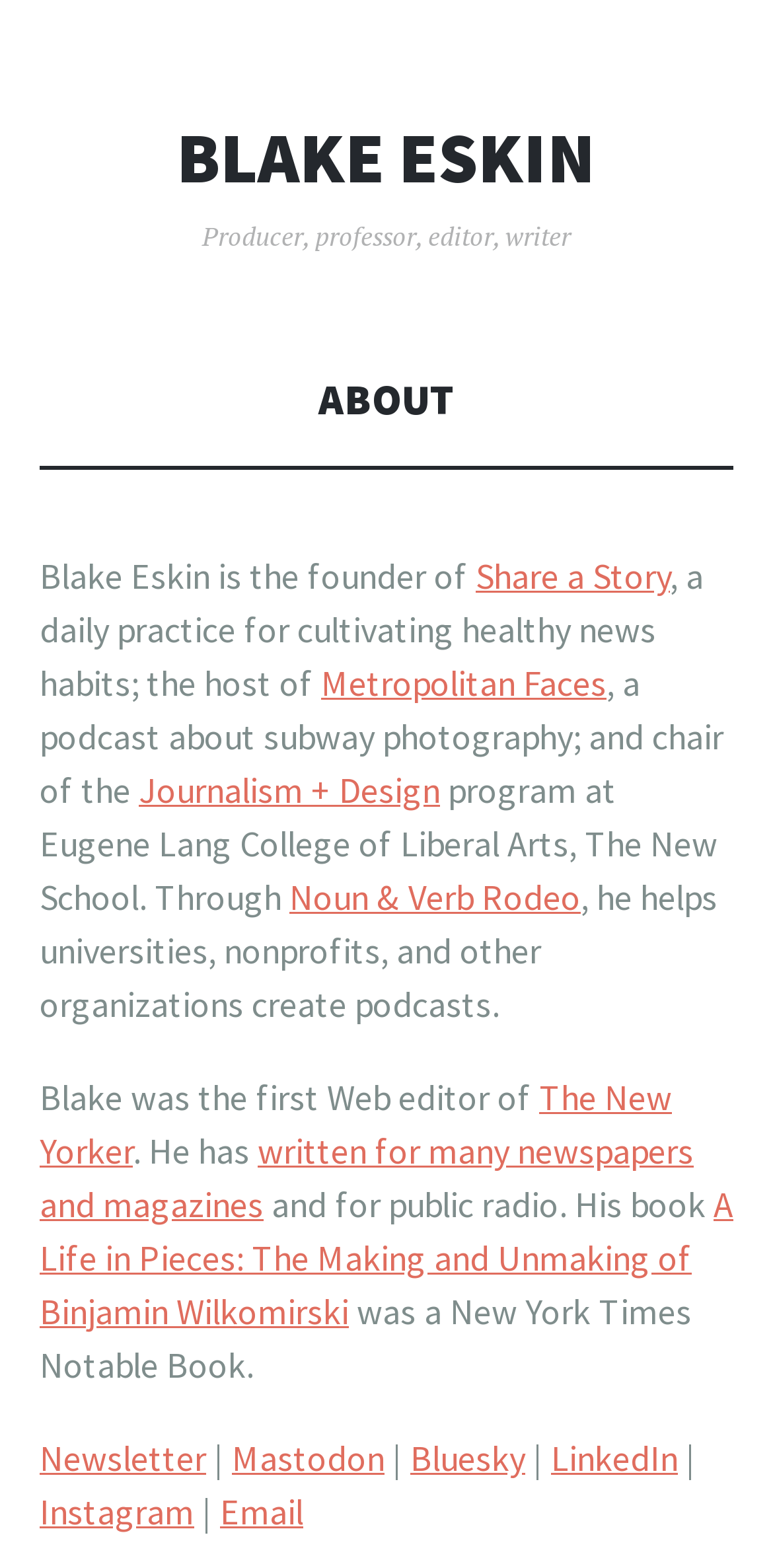Locate the bounding box coordinates of the area that needs to be clicked to fulfill the following instruction: "Explore the Journalism + Design program". The coordinates should be in the format of four float numbers between 0 and 1, namely [left, top, right, bottom].

[0.179, 0.49, 0.569, 0.519]